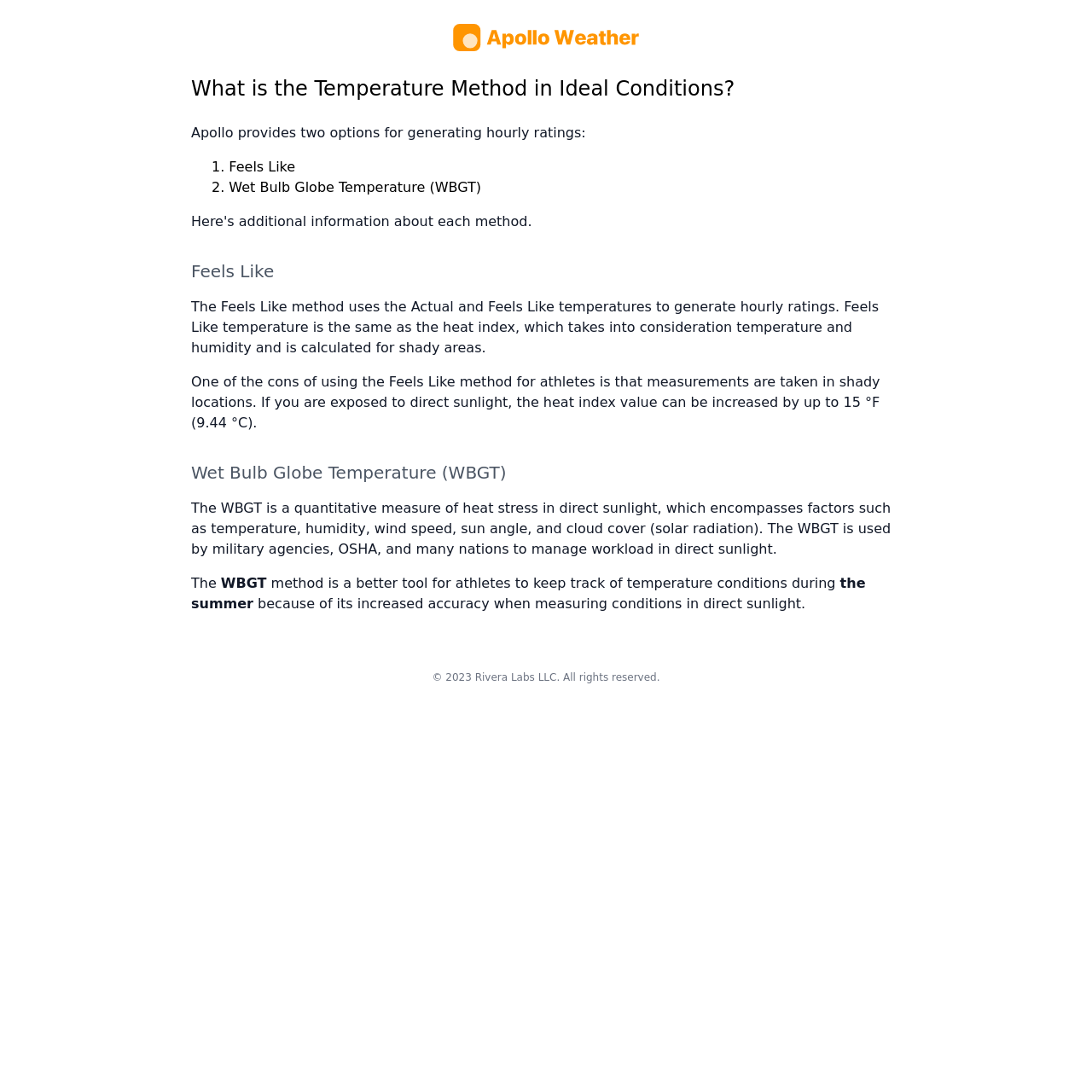Please provide a comprehensive answer to the question below using the information from the image: What is the WBGT used by?

The WBGT is used by military agencies, OSHA, and many nations, as mentioned in the section explaining the WBGT method, which says 'The WBGT is used by military agencies, OSHA, and many nations to manage workload in direct sunlight.'